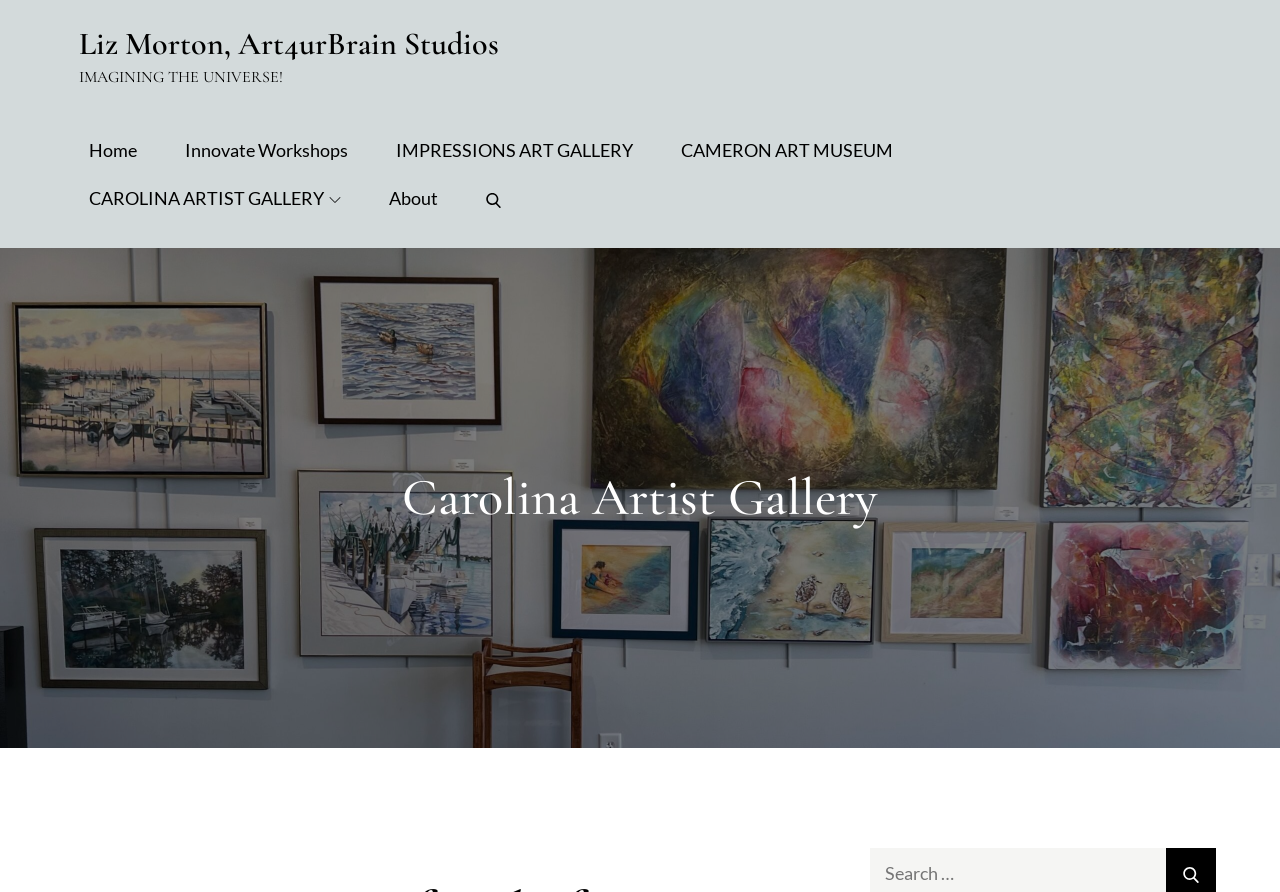Determine the coordinates of the bounding box that should be clicked to complete the instruction: "learn about carolina artist gallery". The coordinates should be represented by four float numbers between 0 and 1: [left, top, right, bottom].

[0.062, 0.52, 0.938, 0.596]